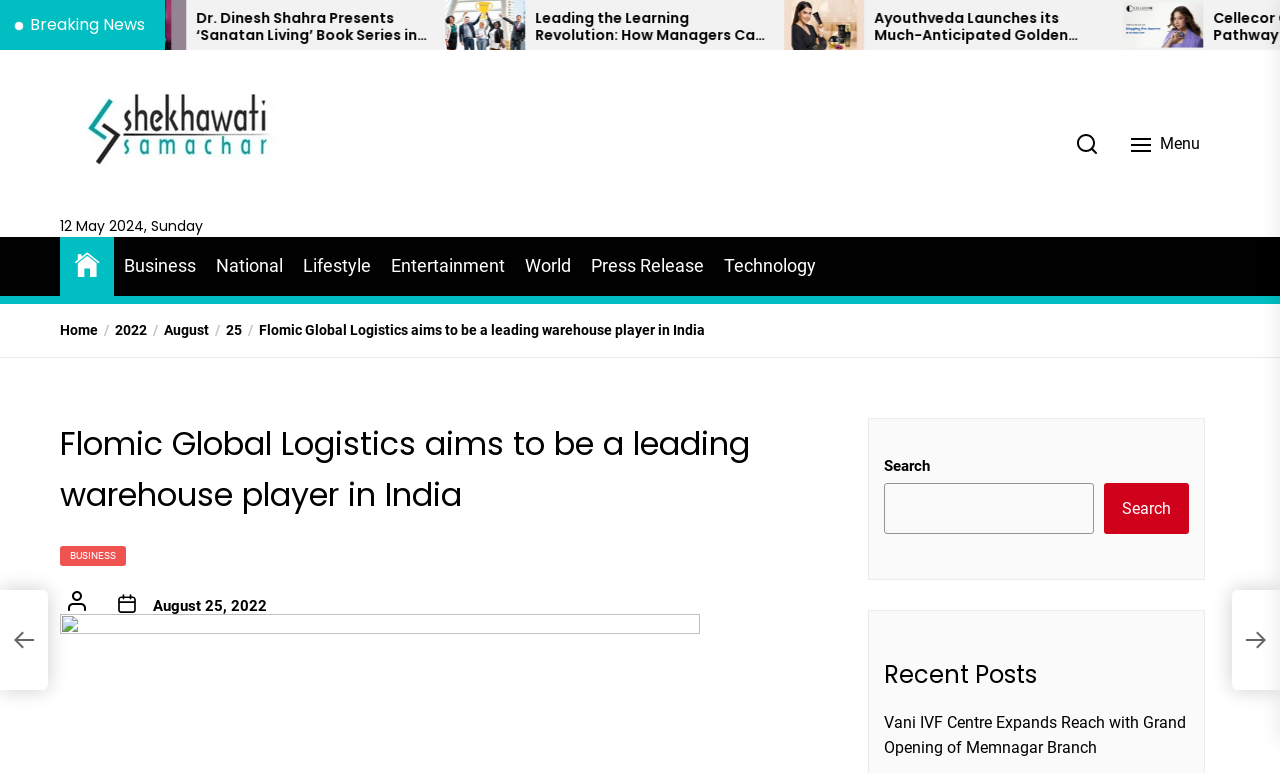Determine the bounding box coordinates of the element's region needed to click to follow the instruction: "Go to Business page". Provide these coordinates as four float numbers between 0 and 1, formatted as [left, top, right, bottom].

[0.097, 0.327, 0.153, 0.364]